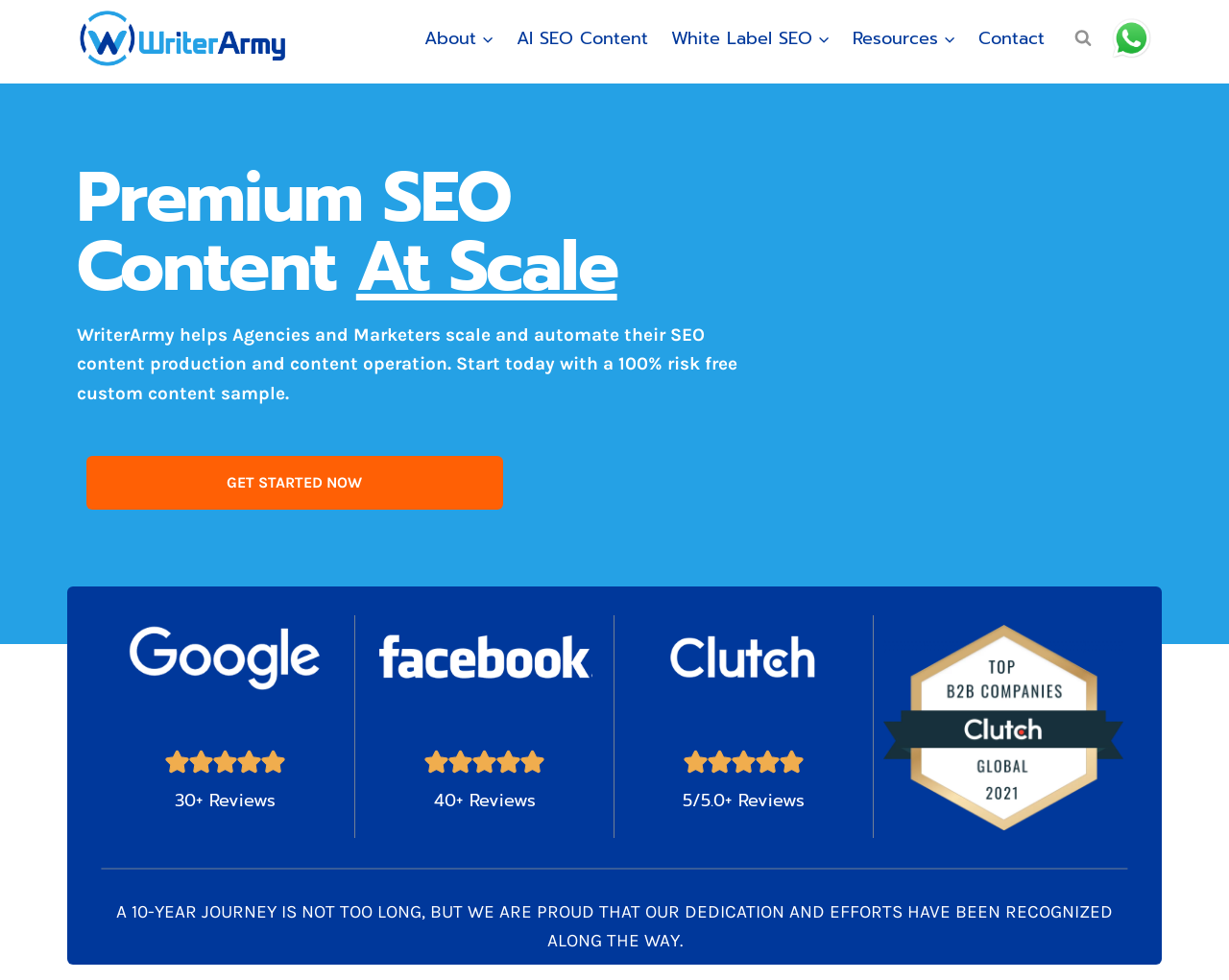Find the main header of the webpage and produce its text content.

Premium SEO Content At Scale